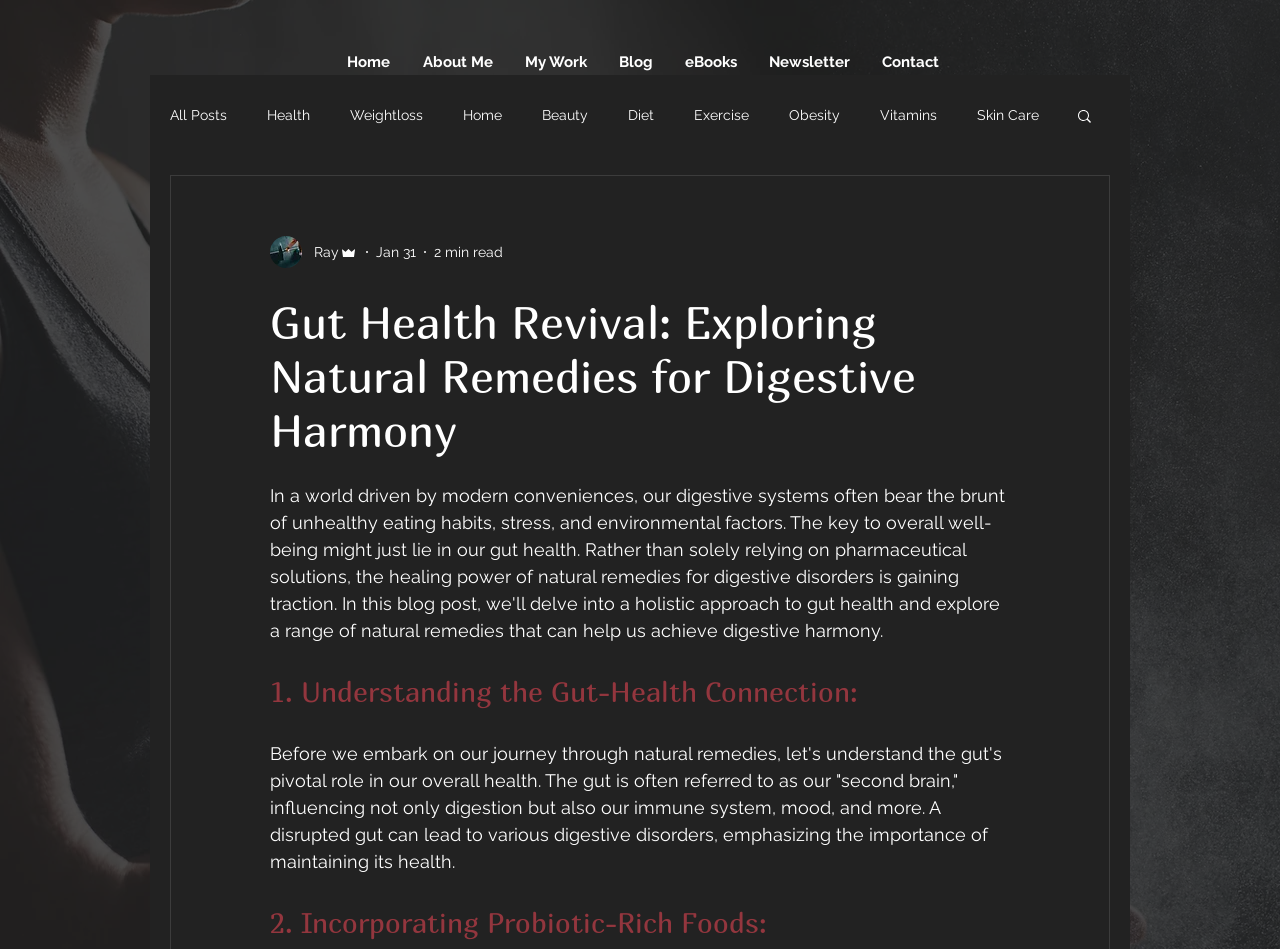What is the main heading of this webpage? Please extract and provide it.

Gut Health Revival: Exploring Natural Remedies for Digestive Harmony